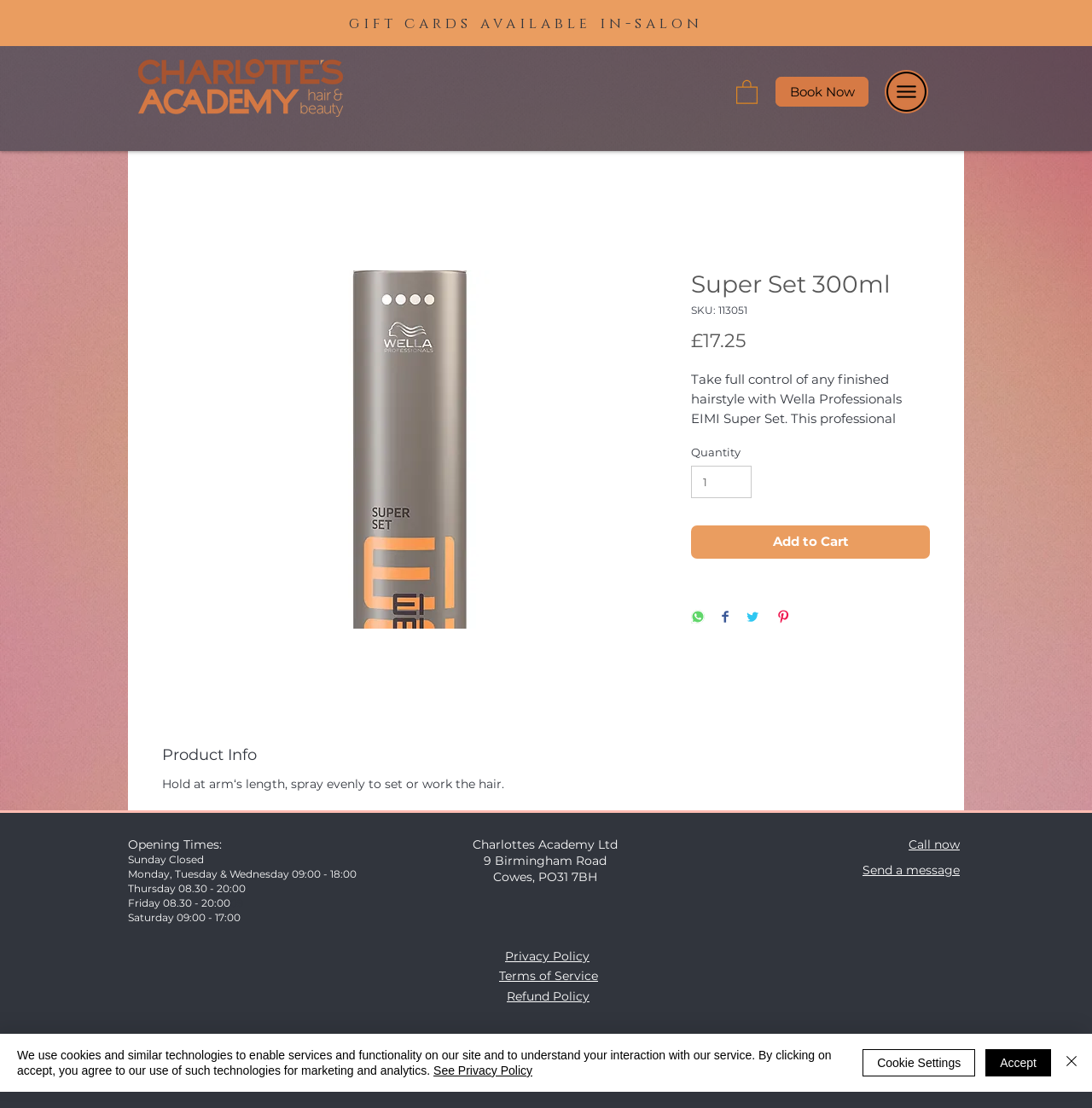Summarize the contents and layout of the webpage in detail.

This webpage is about a product called Wella Professionals EIMI Super Set, a professional finishing hairspray. At the top of the page, there is a slideshow region with a gift card notification. Below the slideshow, there is a logo of Charlotte's Academy, a navigation menu with links to book an appointment, and a menu icon.

The main content of the page is divided into two sections. The left section features an image of the product, Wella Professionals EIMI Super Set 300ml, along with its price, £17.25, and a brief description of the product. There is also a quantity selector and an "Add to Cart" button. Below the product information, there are social media sharing buttons for WhatsApp, Facebook, Twitter, and Pinterest.

The right section of the main content has a heading "Product Info" and provides instructions on how to use the product. Below the product information, there is a section with the salon's opening times, address, and contact information.

At the bottom of the page, there are links to the salon's privacy policy, terms of service, refund policy, and a copyright notice. There is also a cookie notification alert with buttons to accept, customize cookie settings, or close the alert.